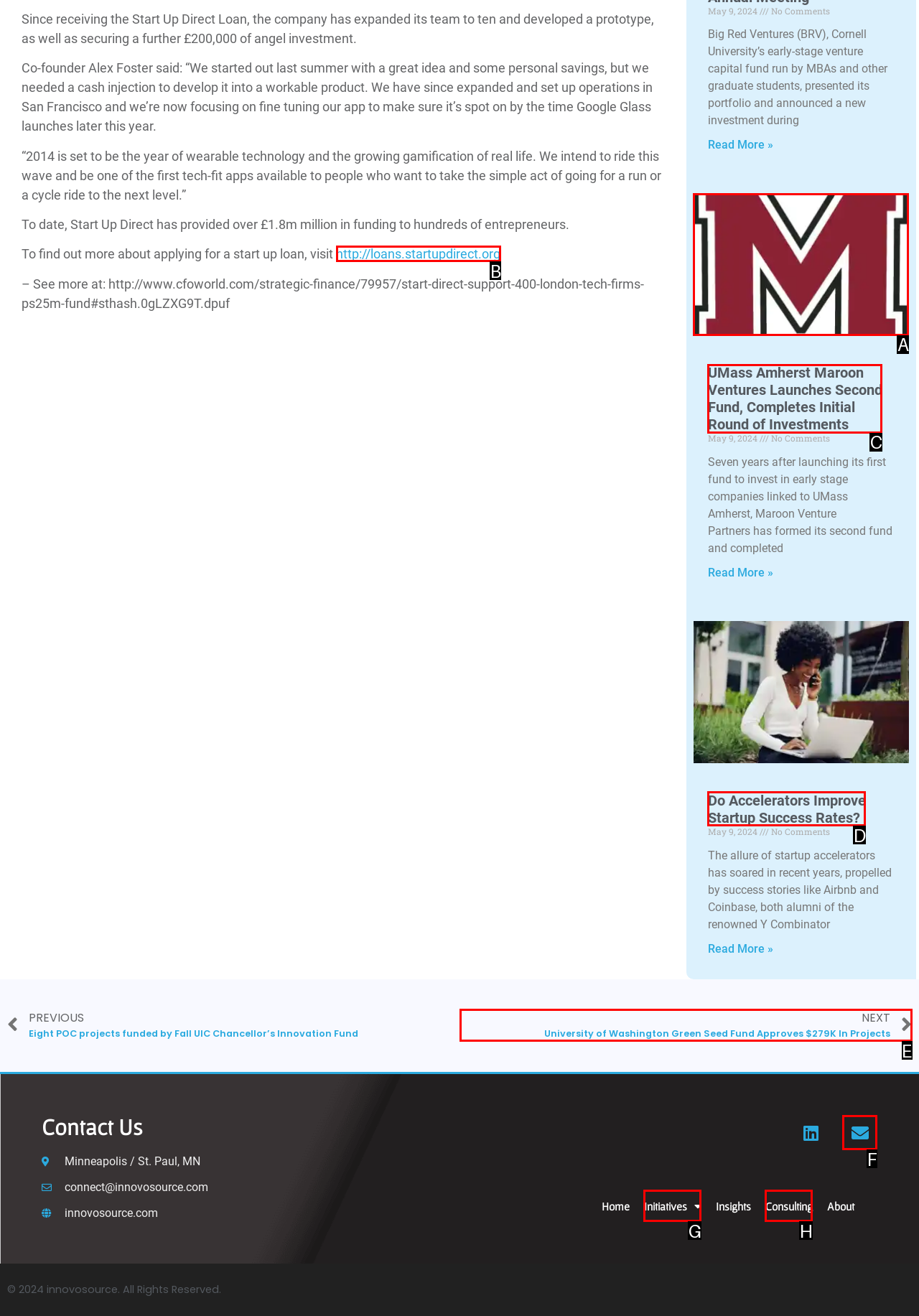Based on the choices marked in the screenshot, which letter represents the correct UI element to perform the task: View feminist holistic protection?

None